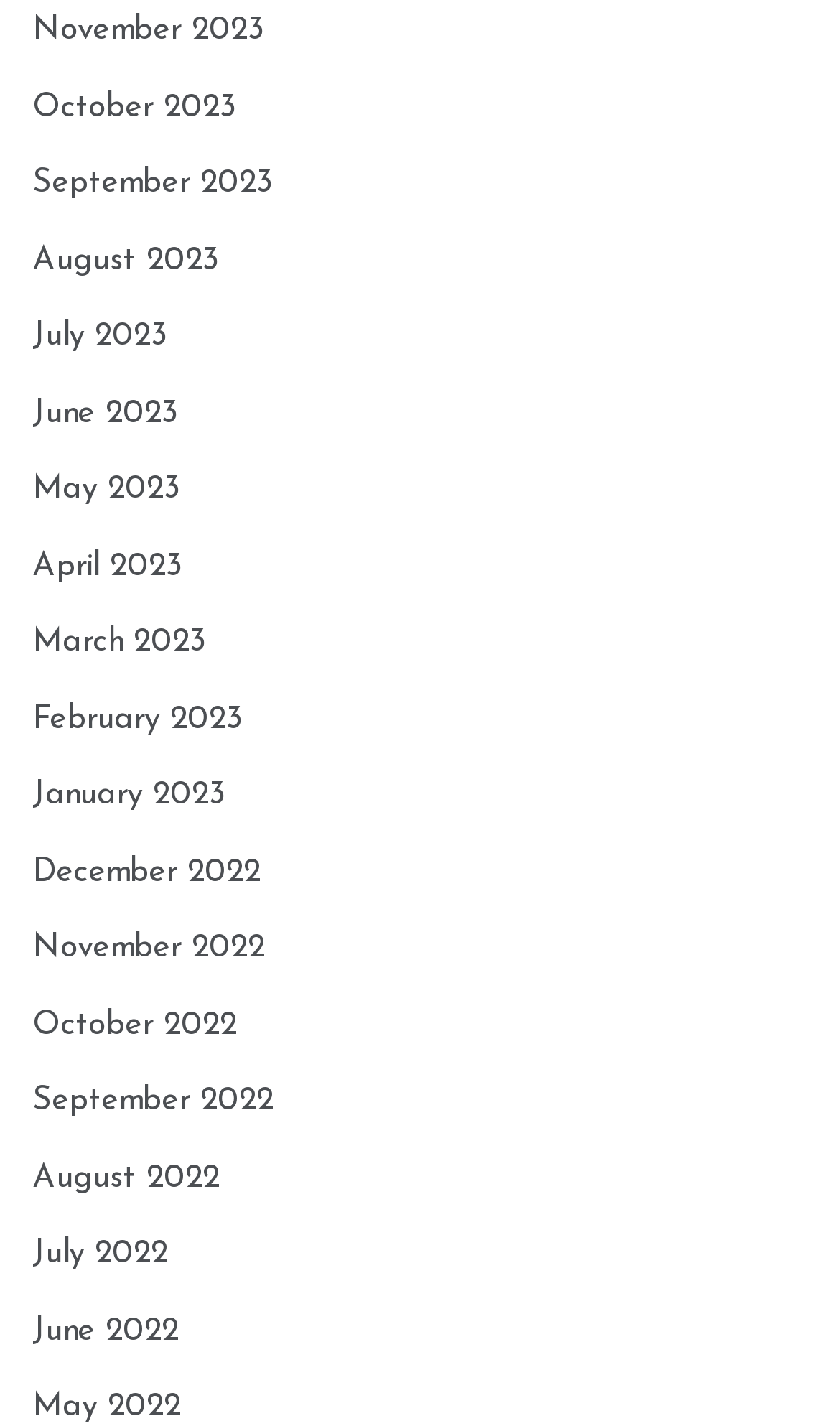Please find the bounding box coordinates of the element that needs to be clicked to perform the following instruction: "View January 2023". The bounding box coordinates should be four float numbers between 0 and 1, represented as [left, top, right, bottom].

[0.038, 0.547, 0.269, 0.57]